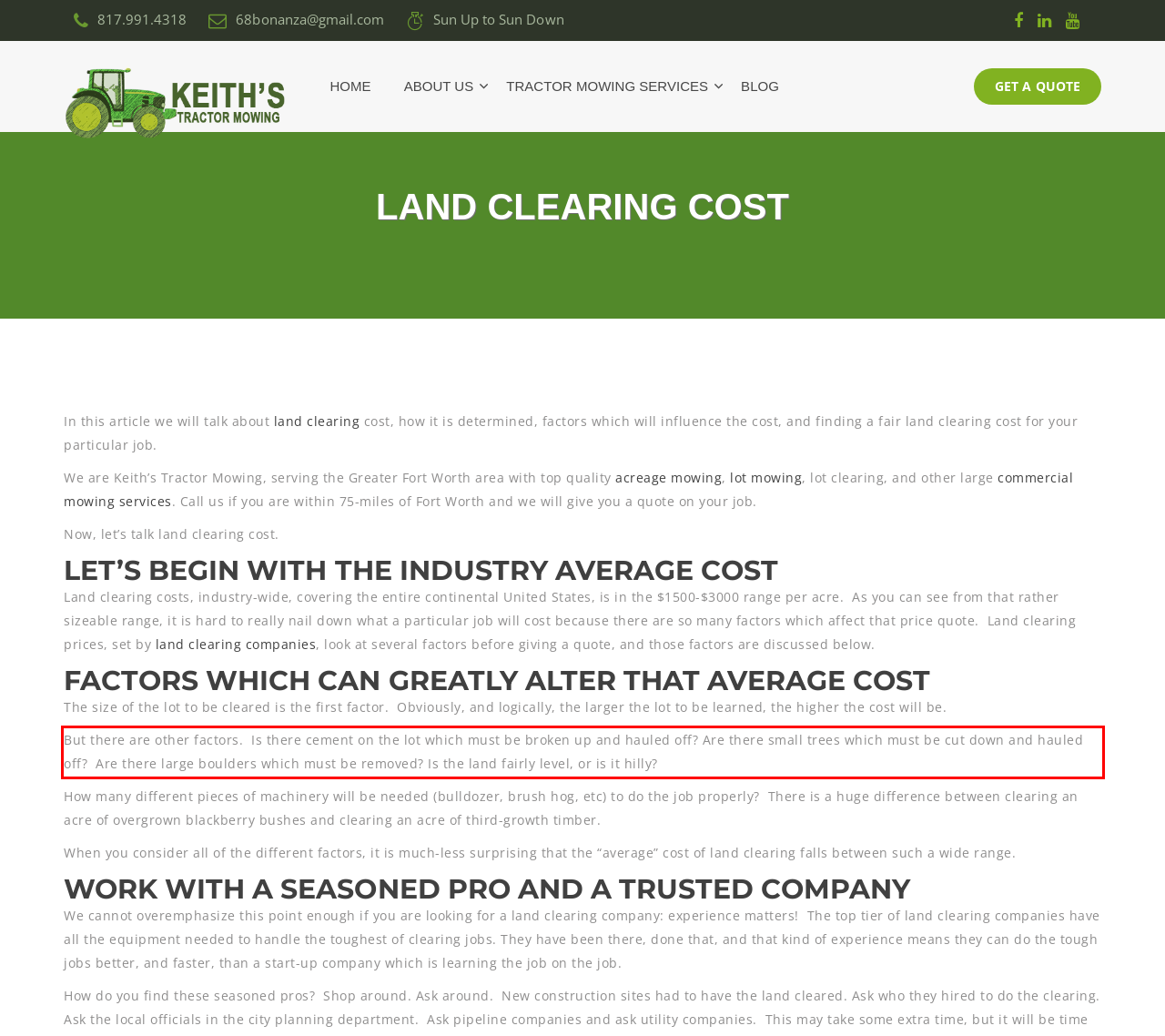Given the screenshot of a webpage, identify the red rectangle bounding box and recognize the text content inside it, generating the extracted text.

But there are other factors. Is there cement on the lot which must be broken up and hauled off? Are there small trees which must be cut down and hauled off? Are there large boulders which must be removed? Is the land fairly level, or is it hilly?